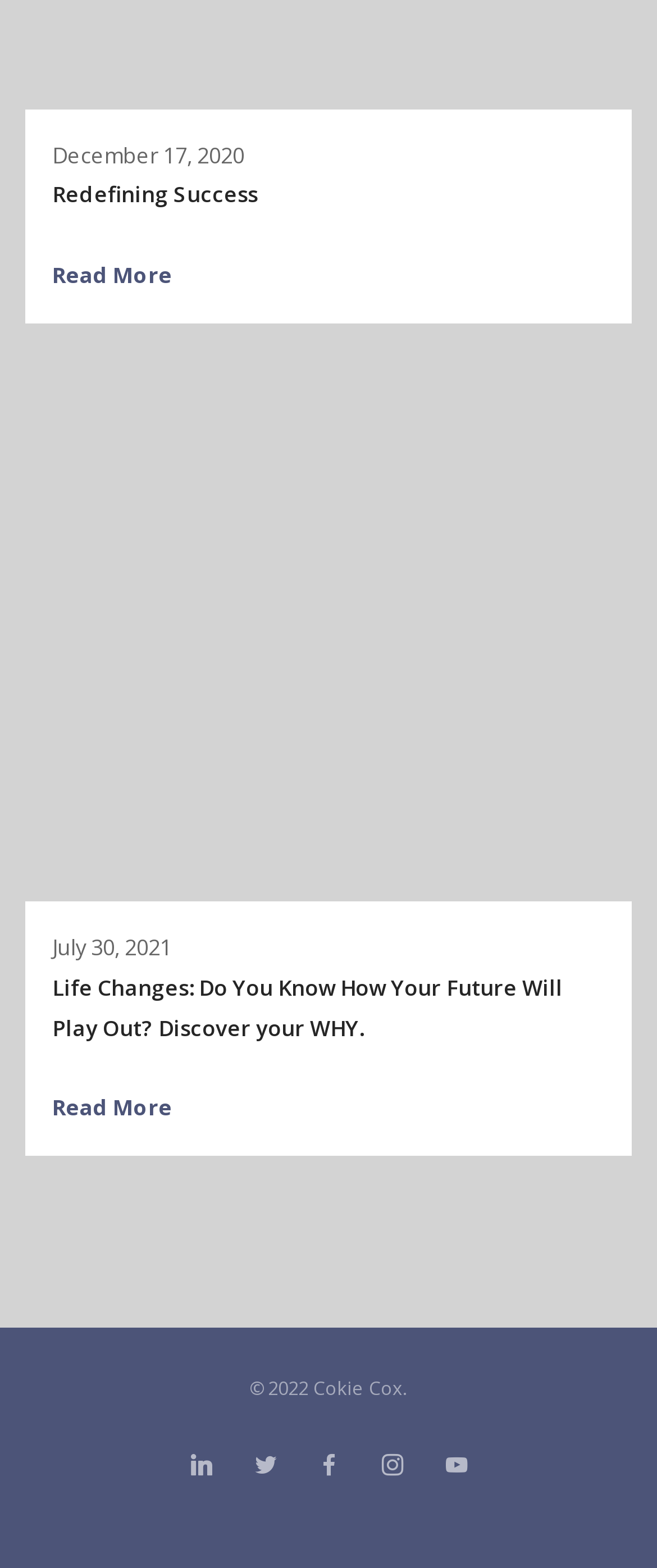Highlight the bounding box coordinates of the element that should be clicked to carry out the following instruction: "Follow Cokie Cox on Facebook". The coordinates must be given as four float numbers ranging from 0 to 1, i.e., [left, top, right, bottom].

[0.288, 0.925, 0.324, 0.945]